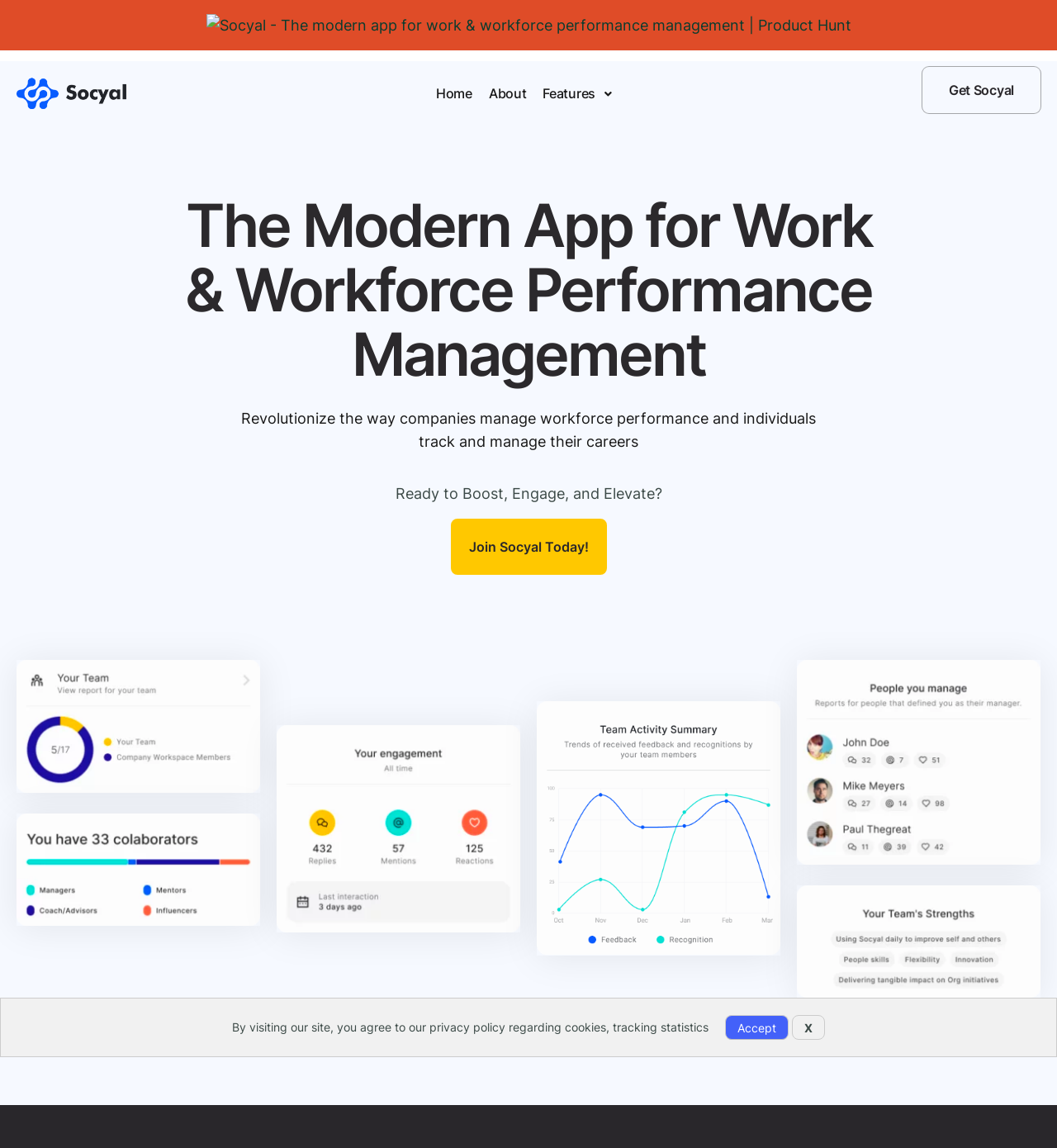Generate a comprehensive description of the webpage content.

The webpage is about Socyal, a modern app for work and workforce performance management. At the bottom of the page, there is a notice about the website's privacy policy regarding cookies and tracking statistics, with an "Accept" and an "X" button next to it.

At the top of the page, there are several links, including "Socyal - The modern app for work & workforce performance management | Product Hunt", "Socyal: Workforce Performance", "Home", "About", "Features", and "Get Socyal". These links are positioned horizontally across the top of the page.

Below the links, there is a heading that reads "The Modern App for Work & Workforce Performance Management". Underneath the heading, there is a paragraph of text that explains how Socyal revolutionizes the way companies manage workforce performance and individuals track and manage their careers.

Further down the page, there is a section with a series of images, including a pie chart, a segmented chart, an engagement metrics chart, a trend chart, a list of individuals, and a visual representation of team strengths. These images are positioned in a grid-like layout and appear to be showcasing the features and capabilities of Socyal.

In the middle of the page, there is a call-to-action section with a heading that reads "Ready to Boost, Engage, and Elevate?" and a link to "Join Socyal Today!". This section is positioned below the paragraph of text and above the grid of images.

Overall, the webpage is promoting Socyal as a solution for workforce performance management and is showcasing its features and capabilities through a series of images and text.